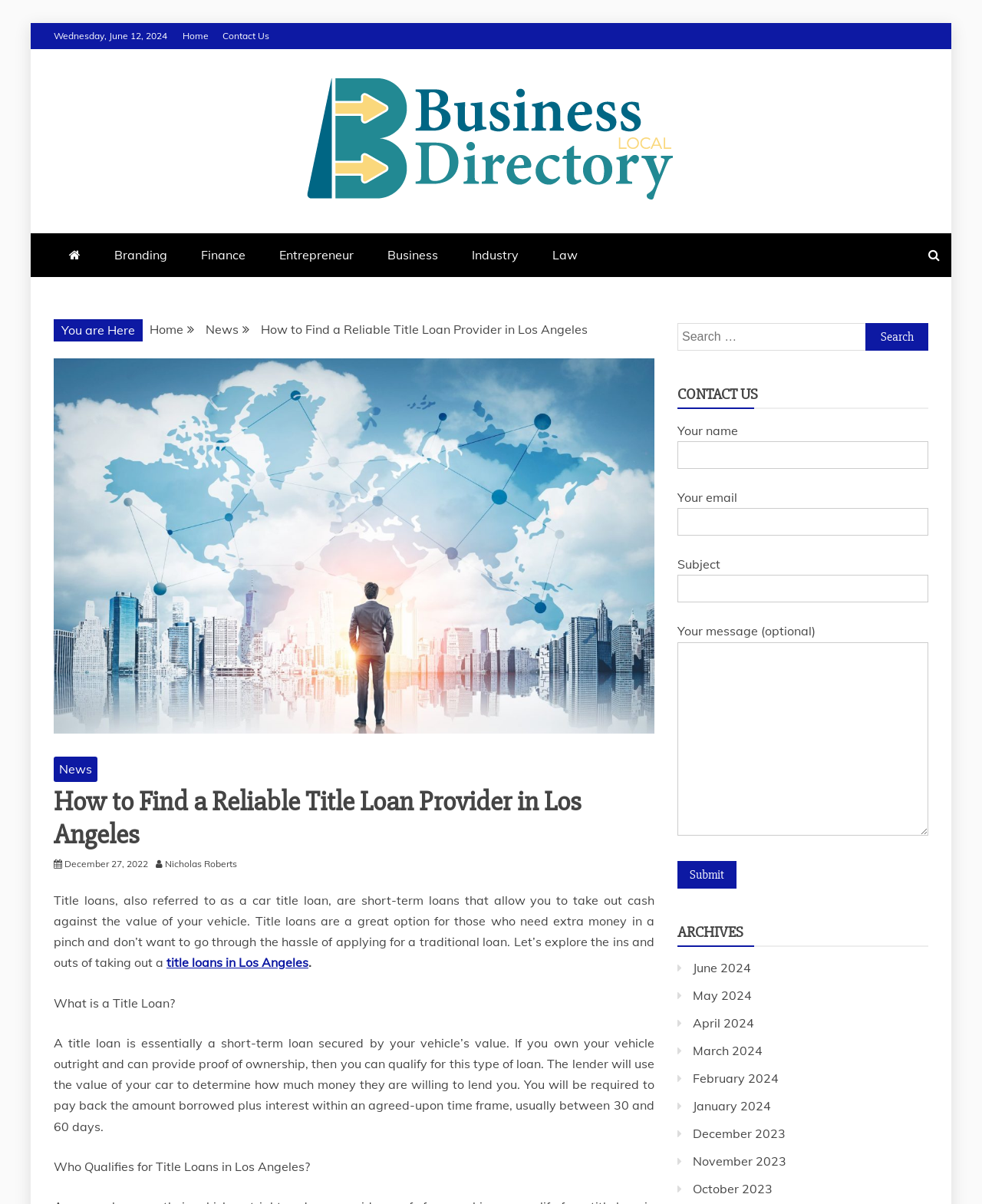Please provide a detailed answer to the question below based on the screenshot: 
What is the category of the article 'How to Find a Reliable Title Loan Provider in Los Angeles'?

I found the answer by looking at the breadcrumbs navigation, which shows that the article is categorized under 'Finance'.